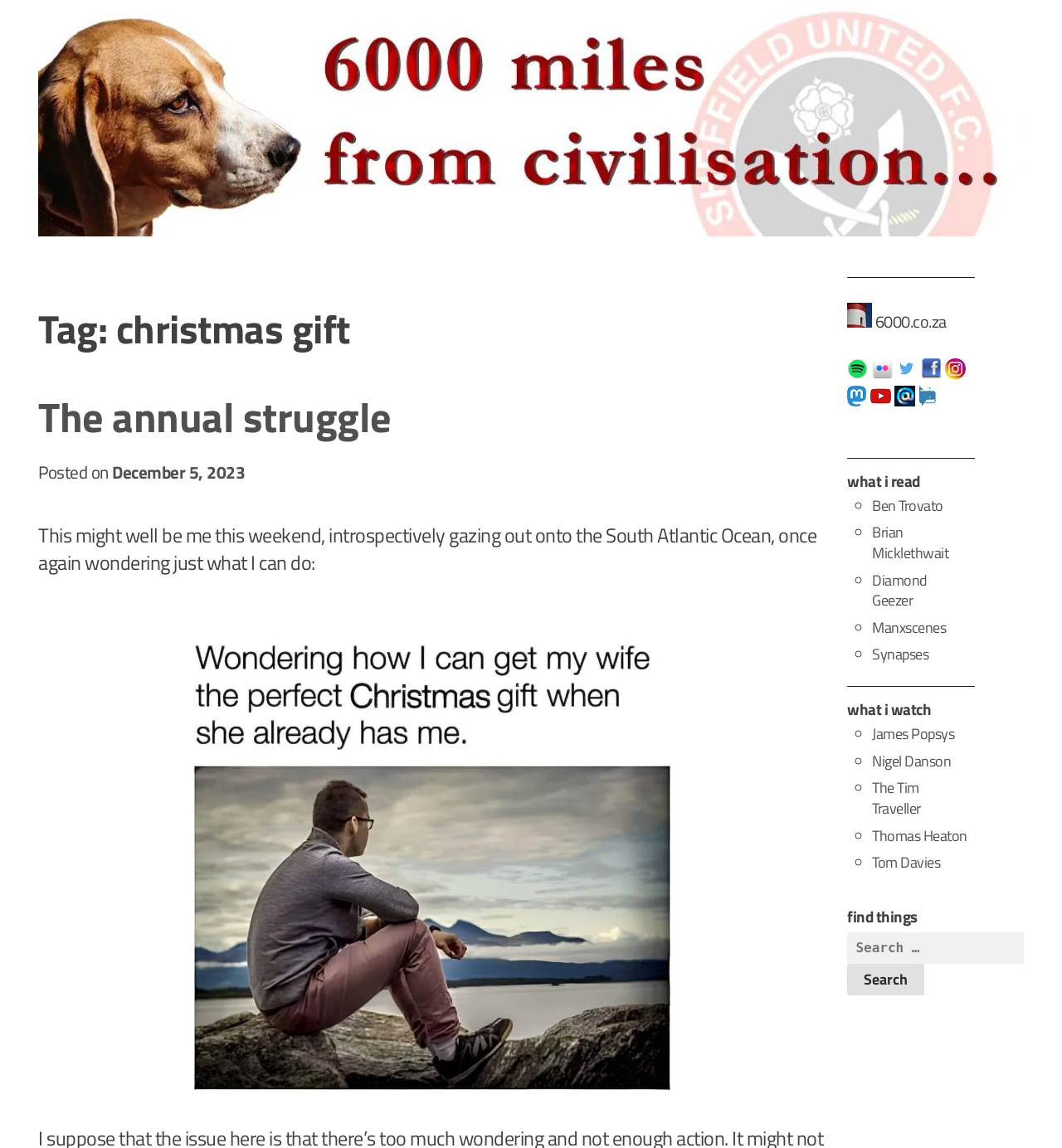Locate the bounding box coordinates of the element to click to perform the following action: 'Click the Spotify link'. The coordinates should be given as four float values between 0 and 1, in the form of [left, top, right, bottom].

[0.798, 0.31, 0.821, 0.336]